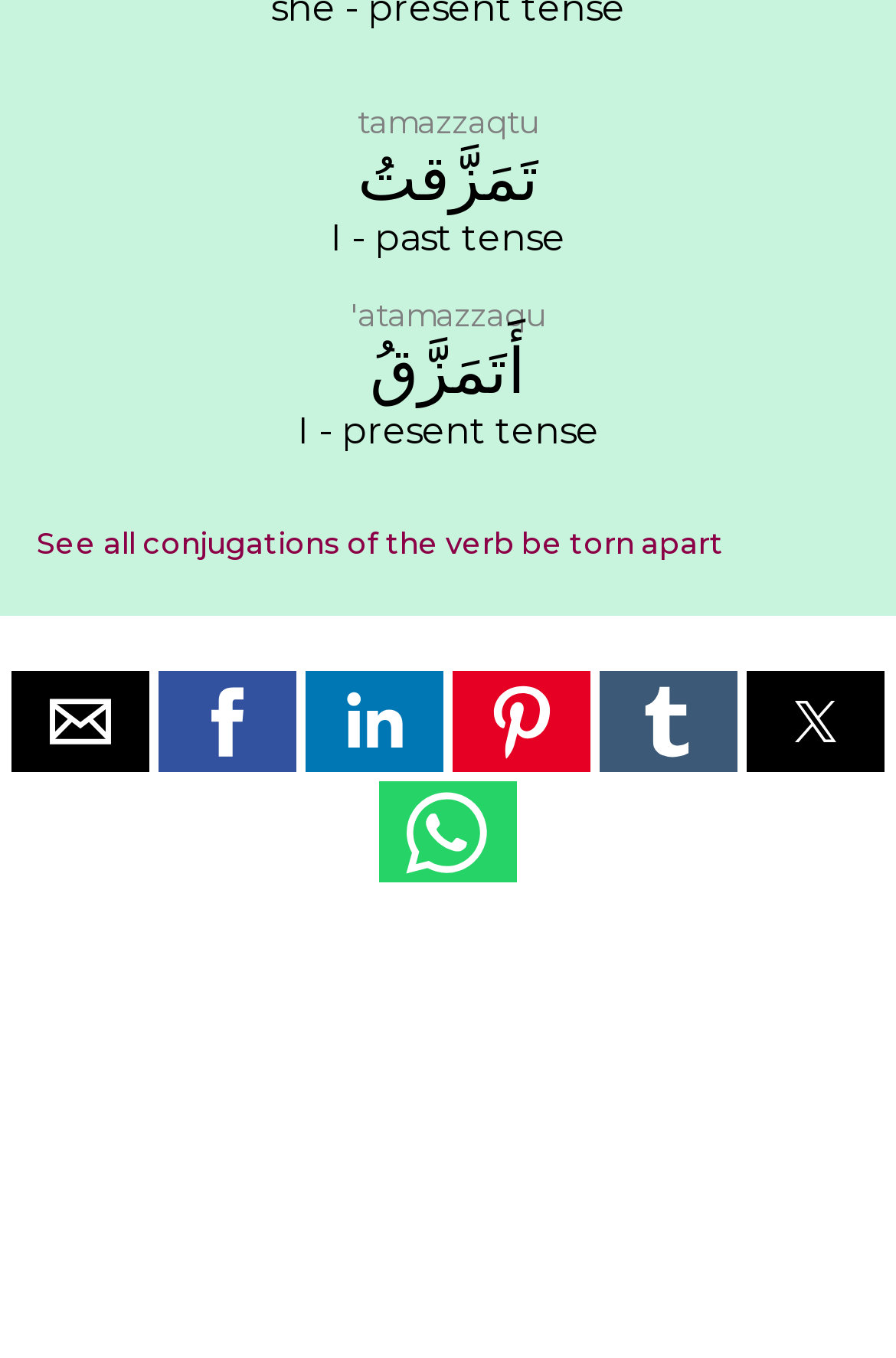Provide the bounding box coordinates of the HTML element this sentence describes: "aria-label="Share by facebook"". The bounding box coordinates consist of four float numbers between 0 and 1, i.e., [left, top, right, bottom].

[0.177, 0.494, 0.331, 0.569]